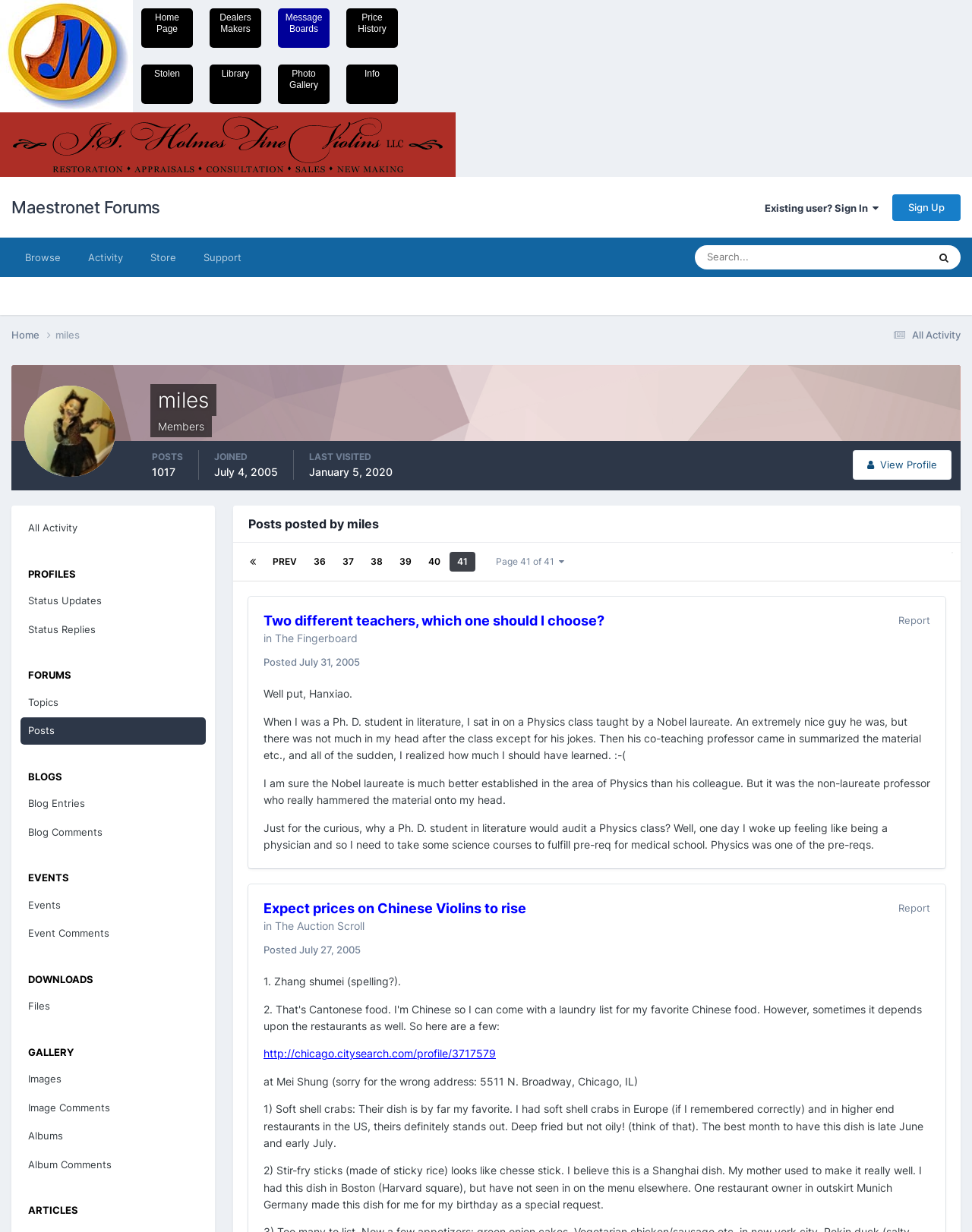Locate the bounding box coordinates of the element that should be clicked to fulfill the instruction: "Go to Page 40".

[0.433, 0.448, 0.461, 0.464]